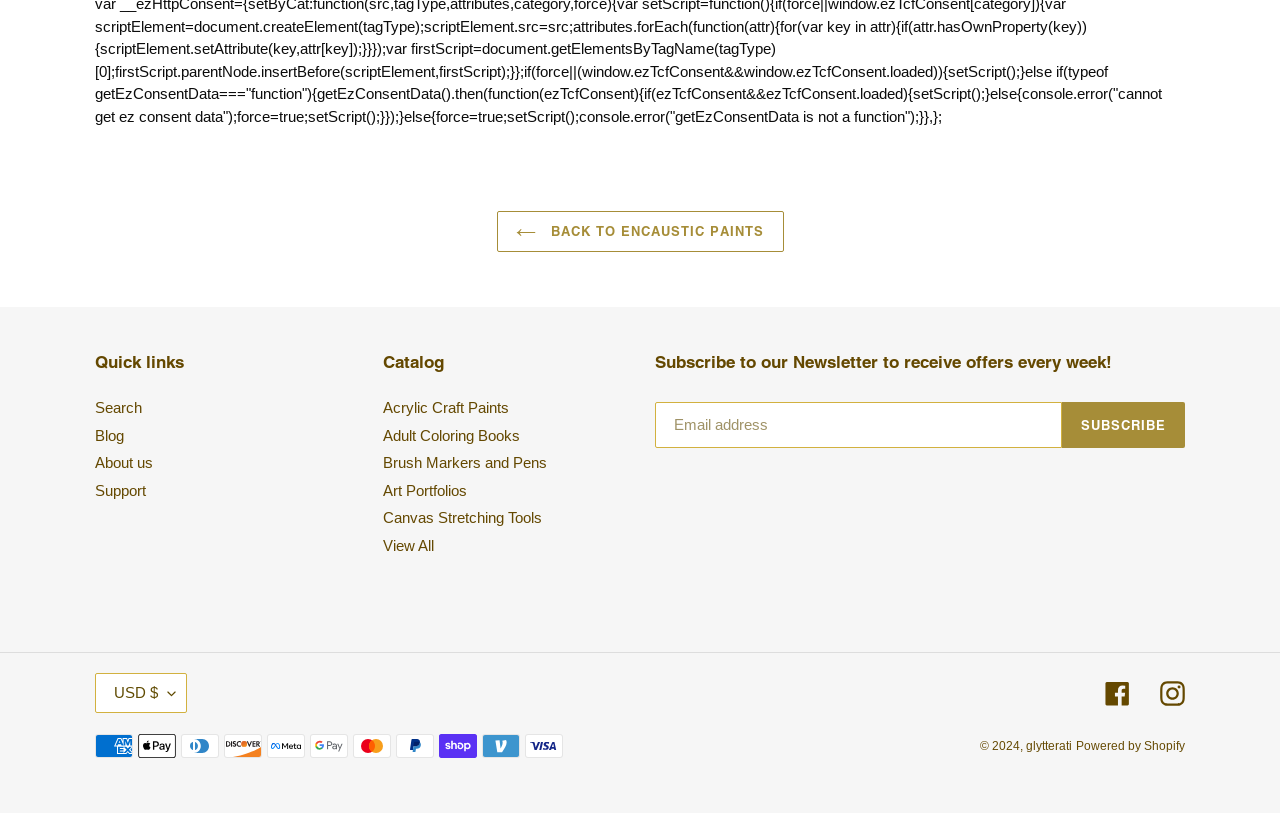Answer the following inquiry with a single word or phrase:
What currency is currently selected?

USD $